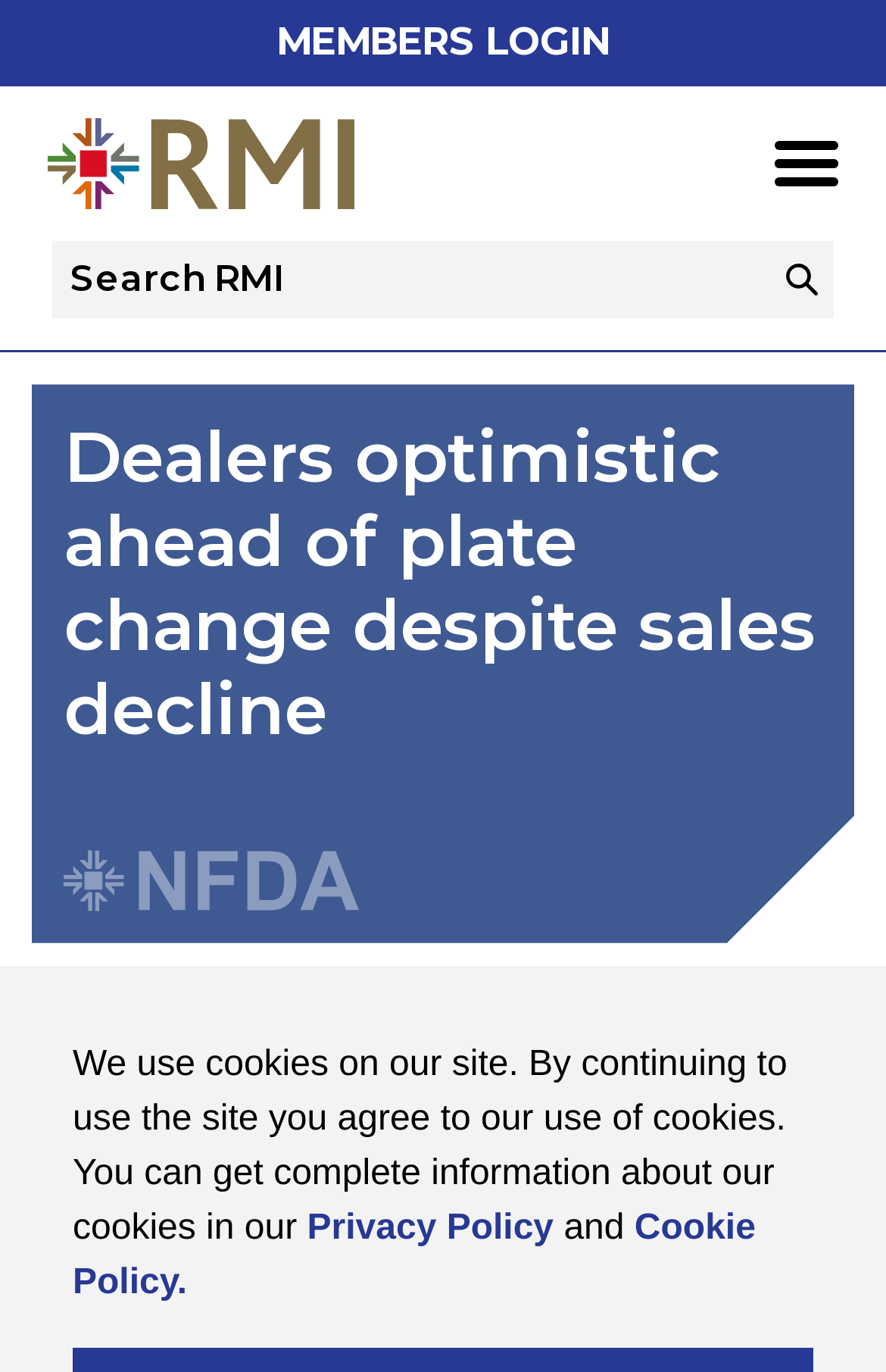Locate the bounding box coordinates of the area that needs to be clicked to fulfill the following instruction: "Browse Banda Desenhada Em Português Do Brasil - Originais Brasileiros E Traduções". The coordinates should be in the format of four float numbers between 0 and 1, namely [left, top, right, bottom].

None